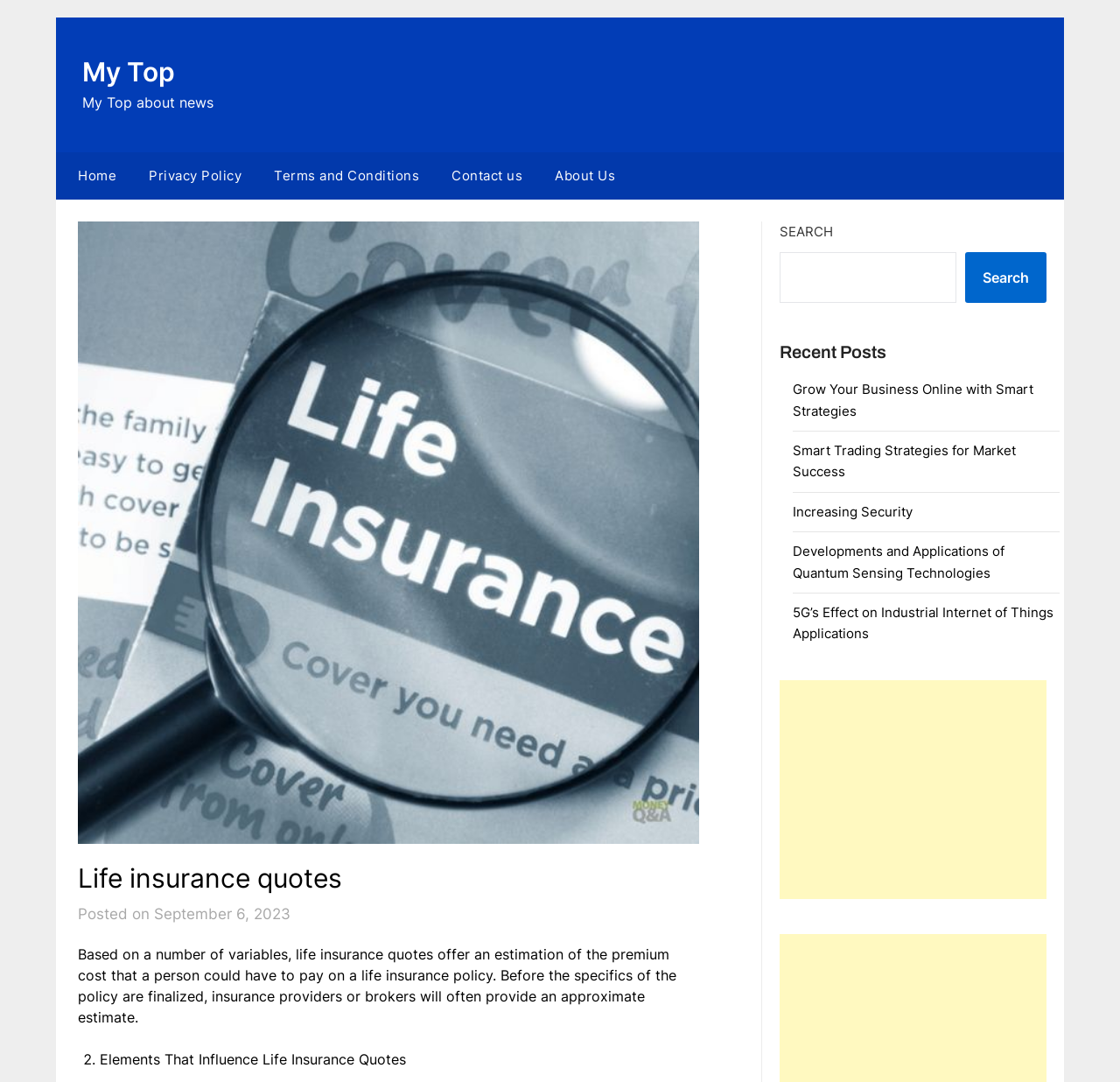Identify and generate the primary title of the webpage.

Life insurance quotes